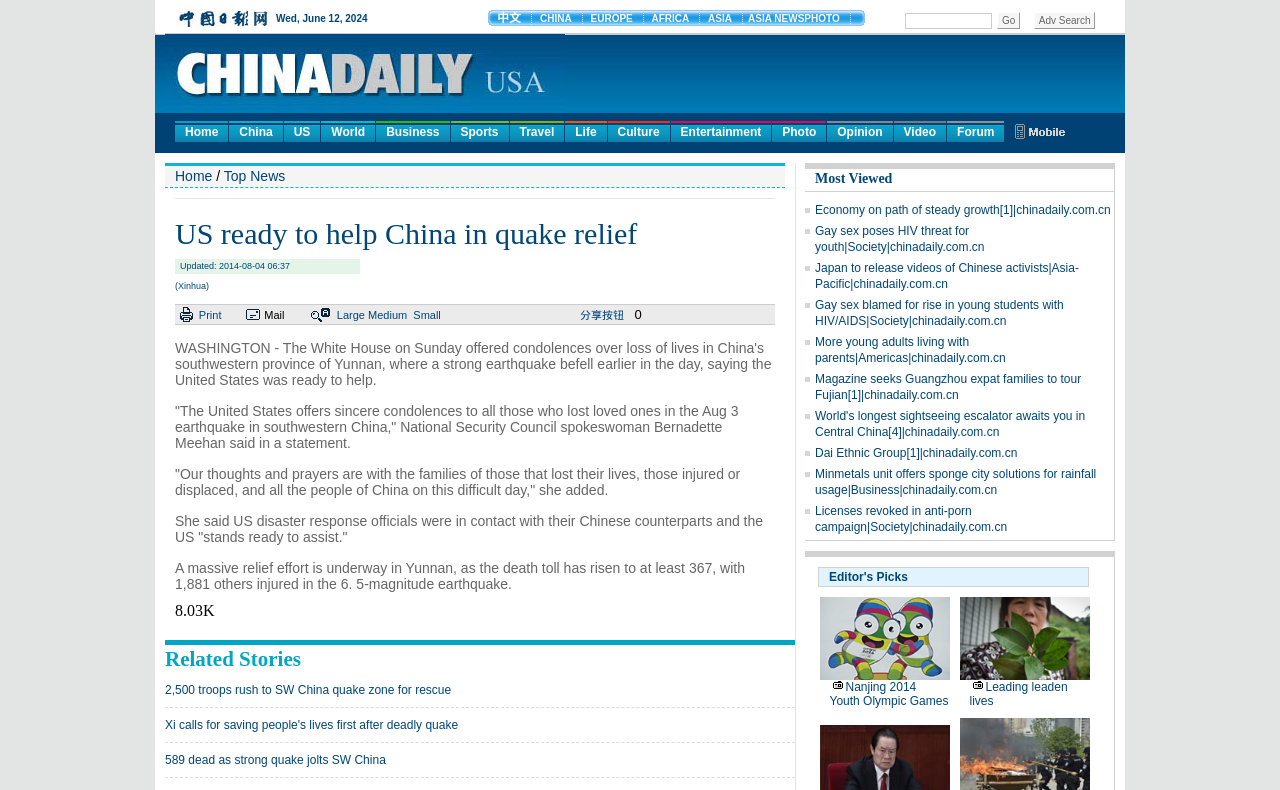Given the element description, predict the bounding box coordinates in the format (top-left x, top-left y, bottom-right x, bottom-right y), using floating point numbers between 0 and 1: Related Stories

[0.129, 0.819, 0.235, 0.849]